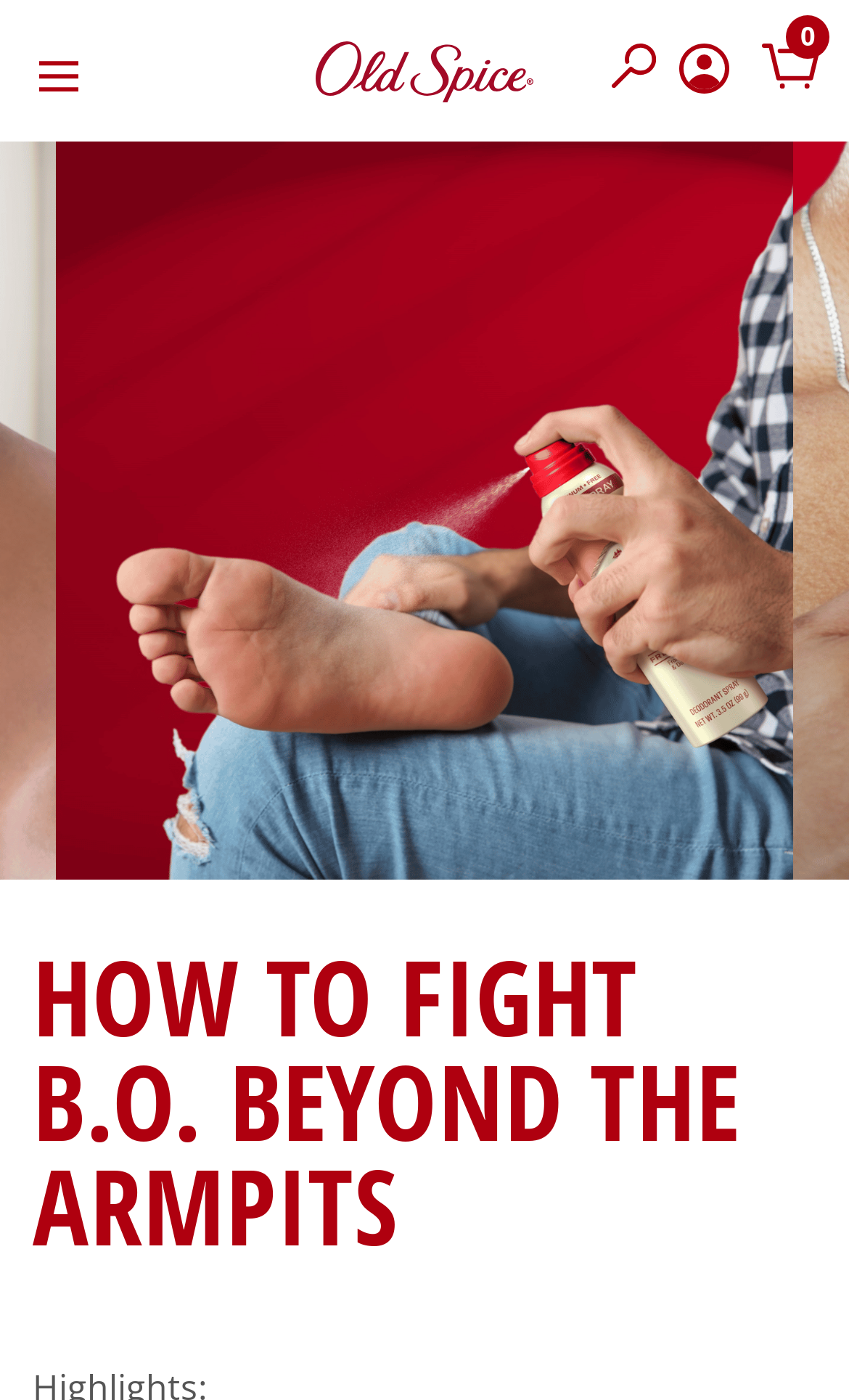Given the element description "Search", identify the bounding box of the corresponding UI element.

[0.721, 0.024, 0.774, 0.077]